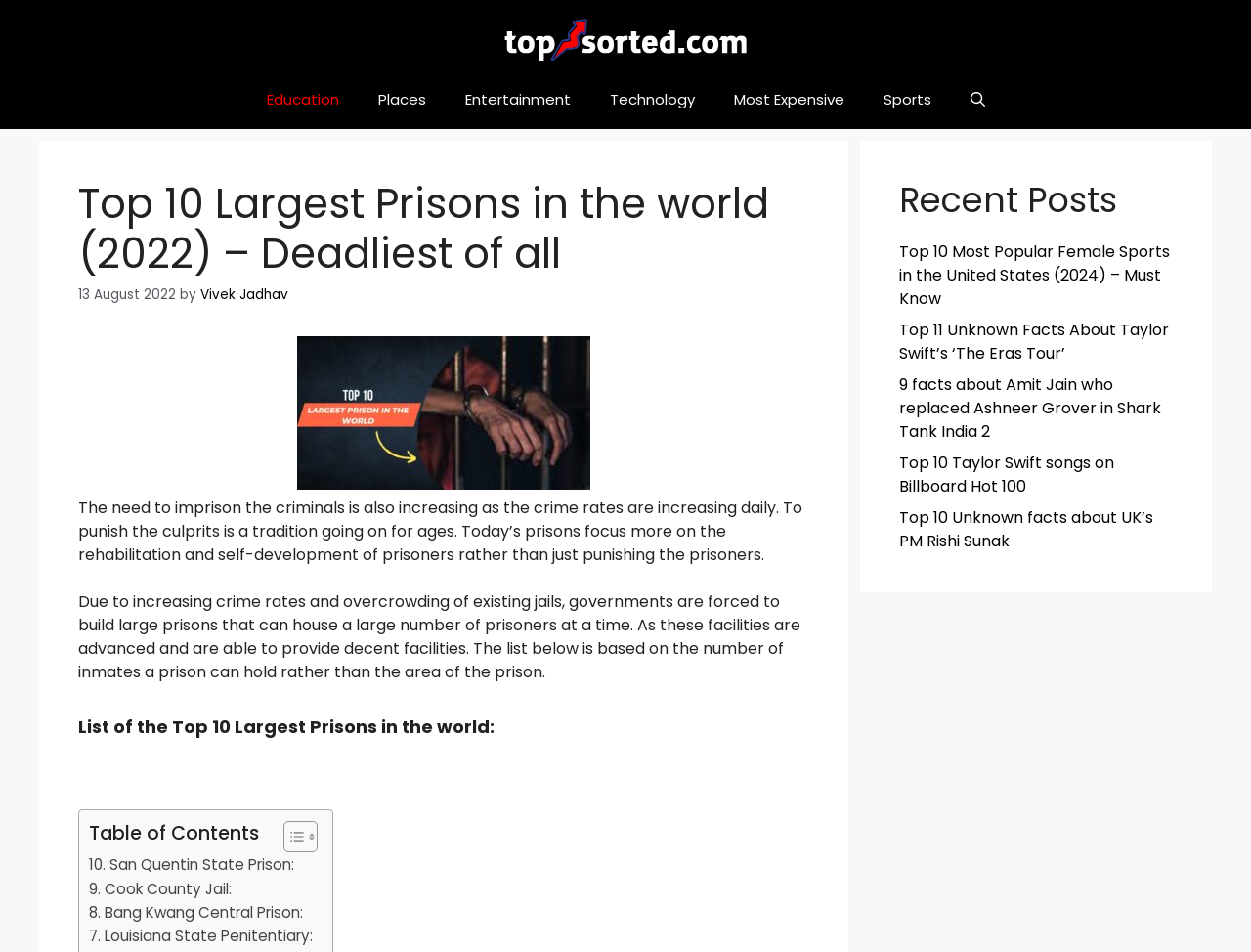What is the purpose of modern prisons?
Relying on the image, give a concise answer in one word or a brief phrase.

Rehabilitation and self-development